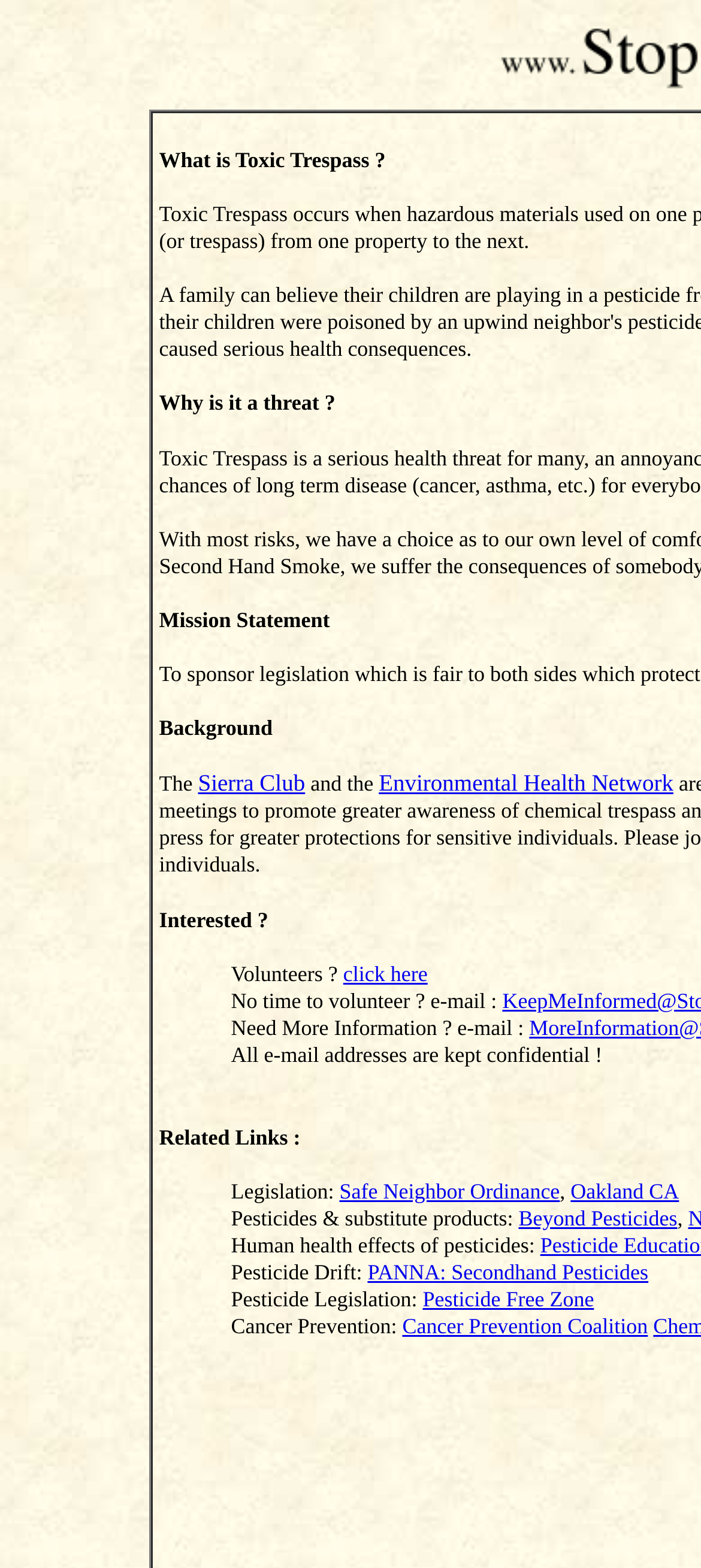Use a single word or phrase to answer the question:
What topics are covered in the related links?

Legislation, Pesticides, Health Effects